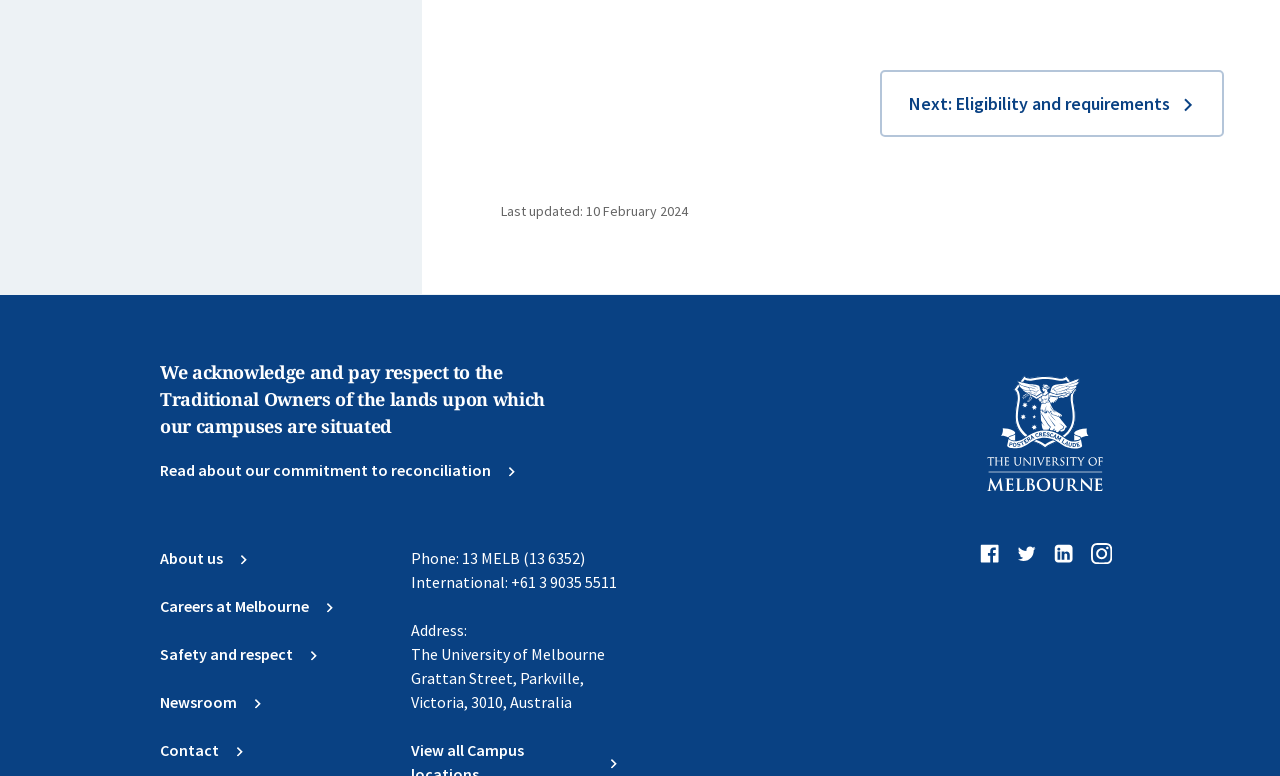Locate the UI element that matches the description Newsroom Chevron-right in the webpage screenshot. Return the bounding box coordinates in the format (top-left x, top-left y, bottom-right x, bottom-right y), with values ranging from 0 to 1.

[0.125, 0.889, 0.205, 0.92]